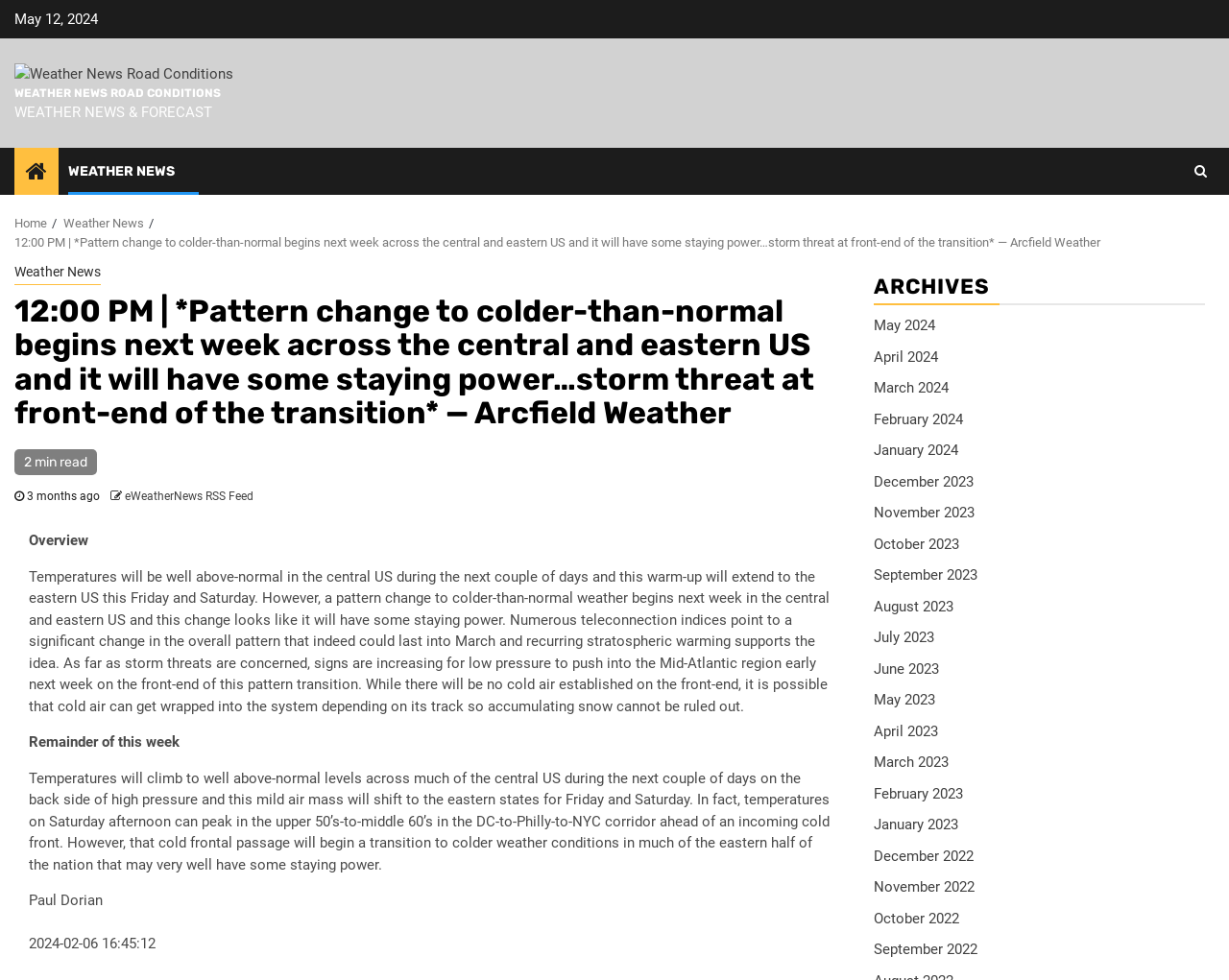Locate the bounding box coordinates for the element described below: "Home". The coordinates must be four float values between 0 and 1, formatted as [left, top, right, bottom].

[0.012, 0.221, 0.038, 0.235]